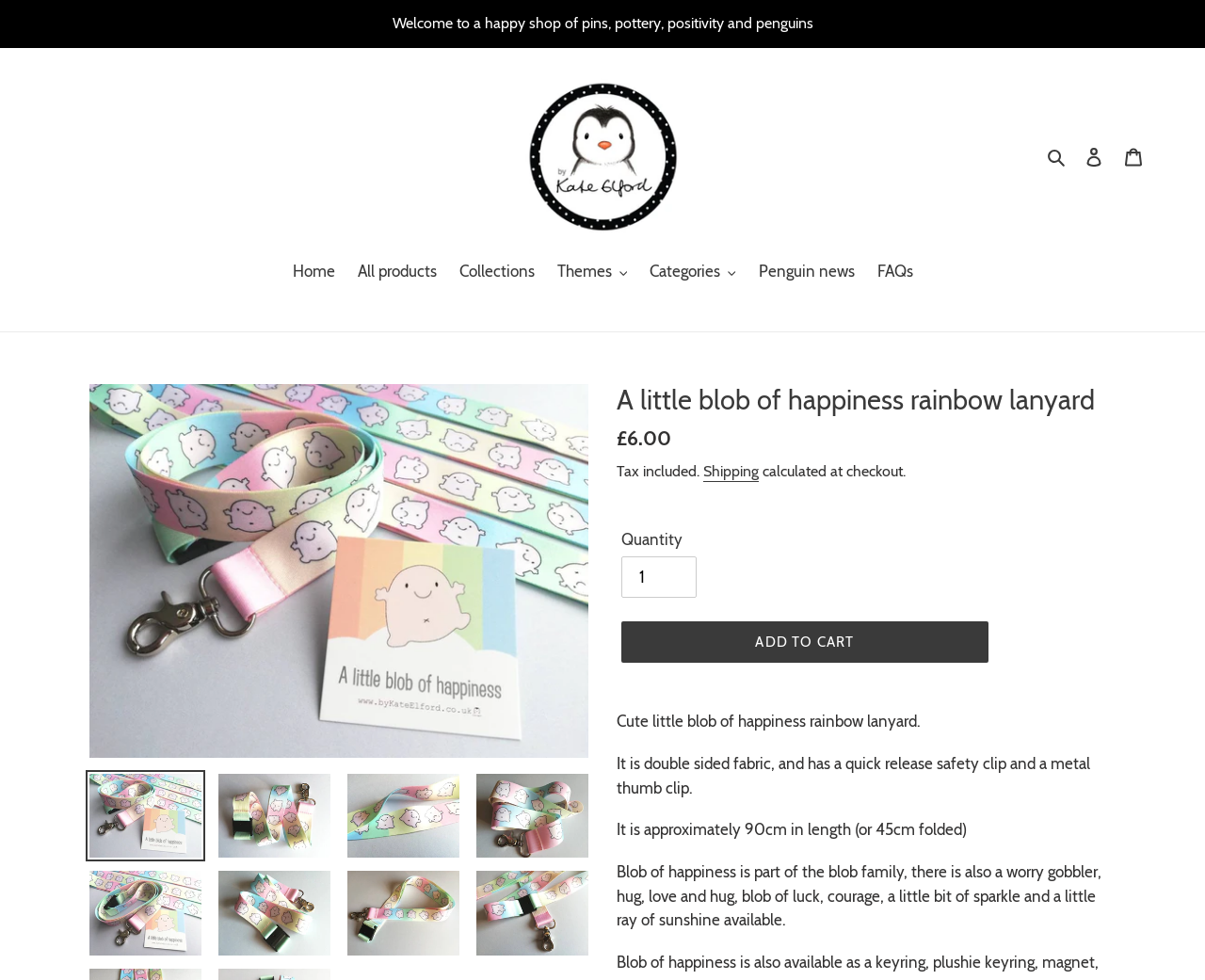Determine the coordinates of the bounding box that should be clicked to complete the instruction: "Click the 'Cart' link". The coordinates should be represented by four float numbers between 0 and 1: [left, top, right, bottom].

[0.924, 0.138, 0.957, 0.181]